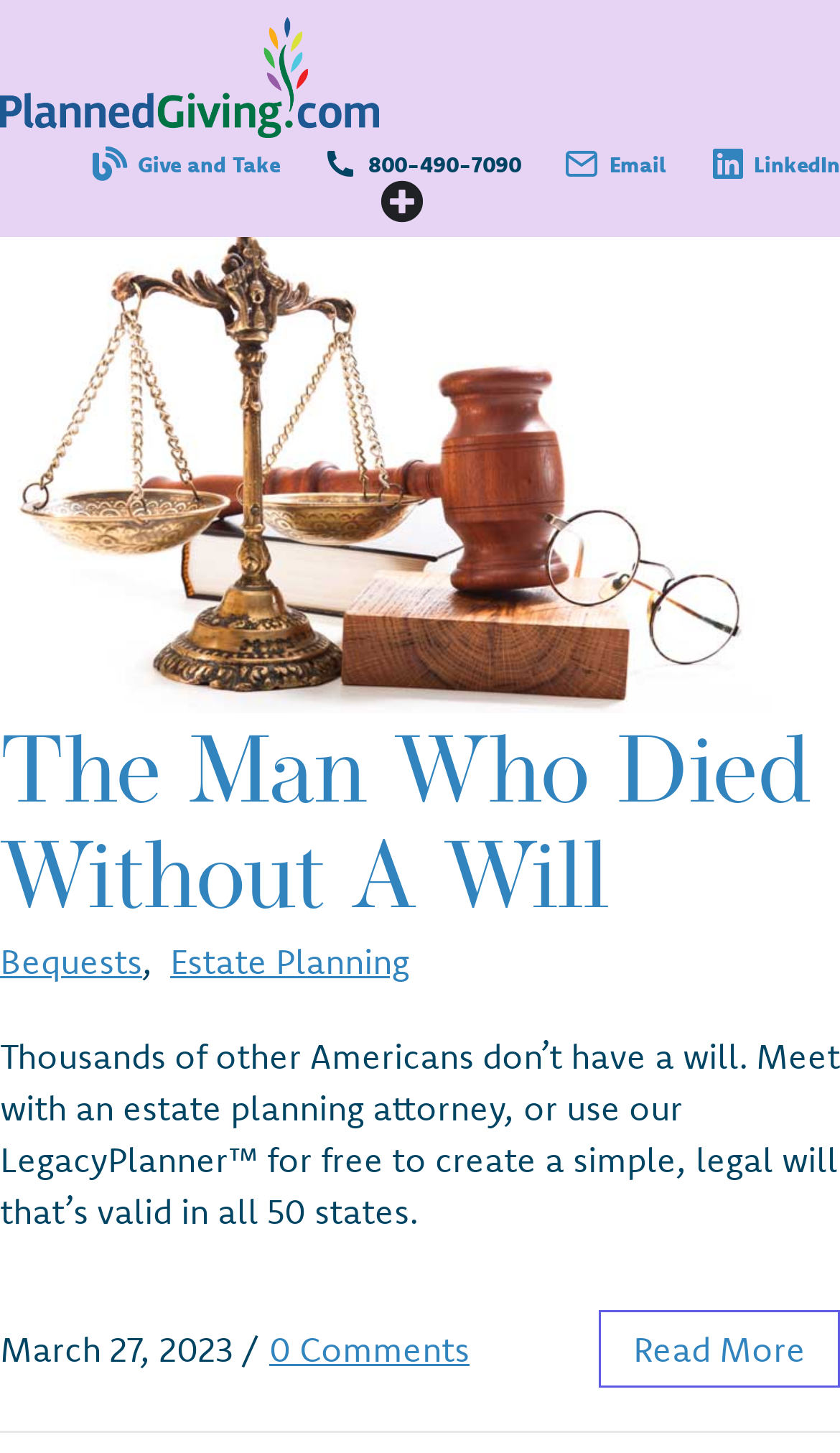Please provide the bounding box coordinates for the element that needs to be clicked to perform the following instruction: "Learn about Residential Tenancy Branch". The coordinates should be given as four float numbers between 0 and 1, i.e., [left, top, right, bottom].

None